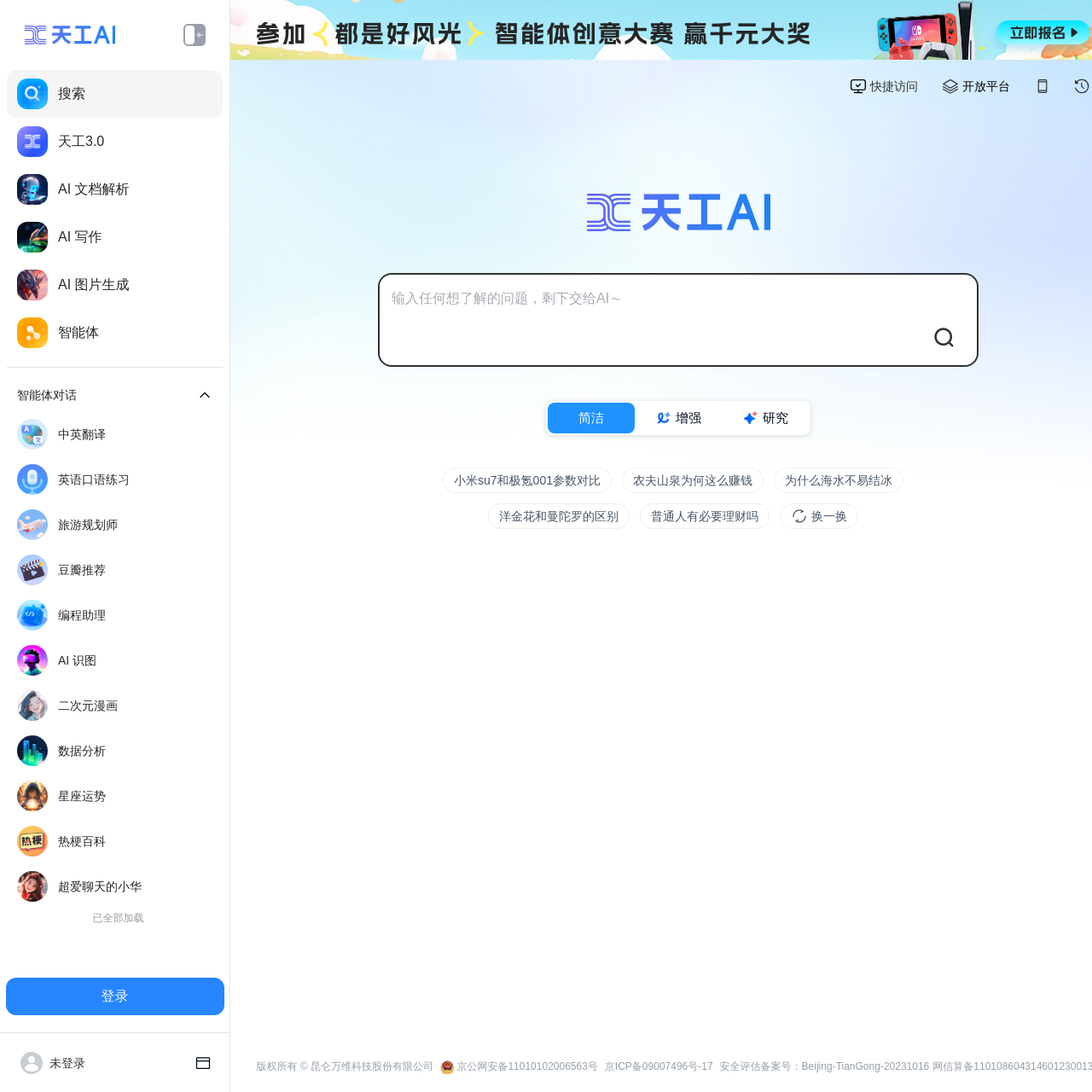What is the purpose of the textbox? Observe the screenshot and provide a one-word or short phrase answer.

Input questions